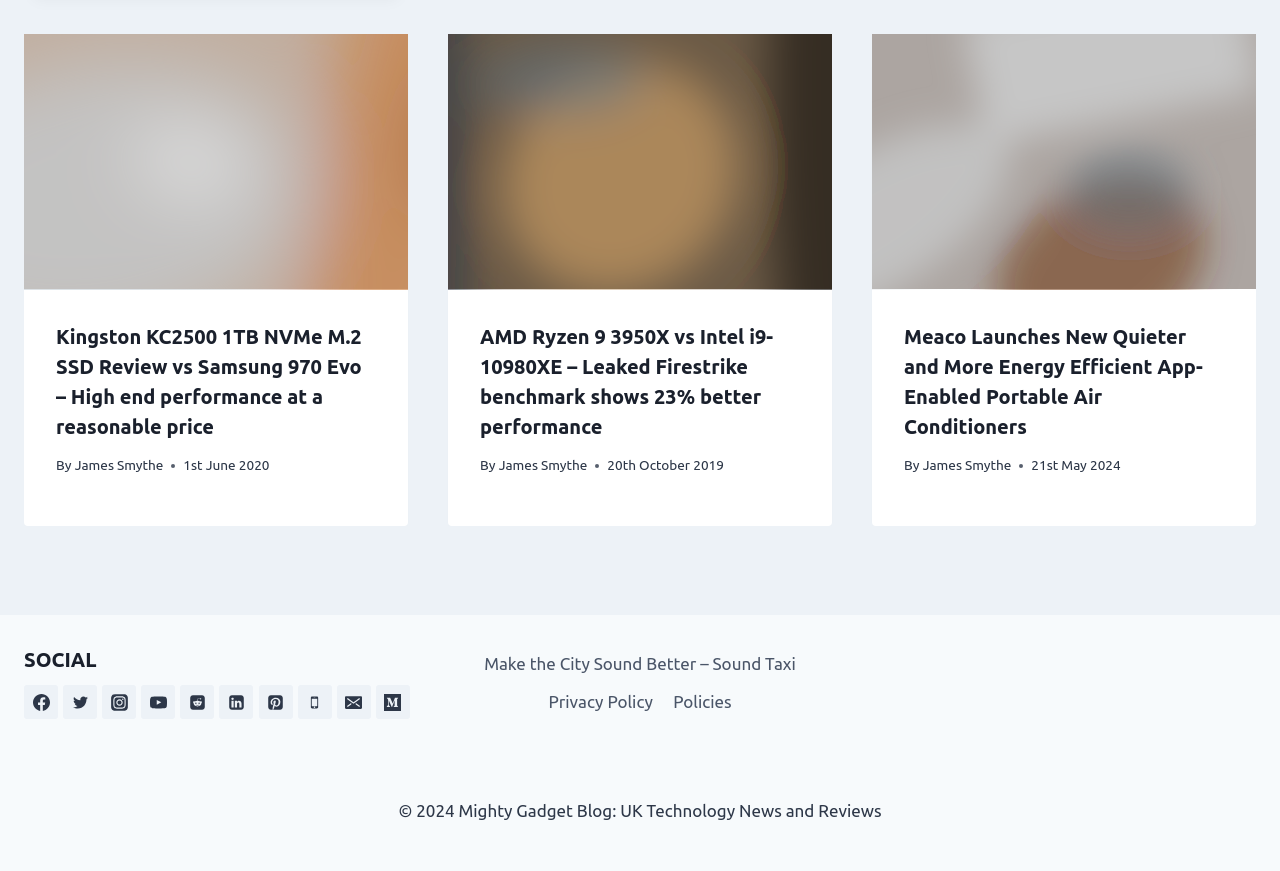For the element described, predict the bounding box coordinates as (top-left x, top-left y, bottom-right x, bottom-right y). All values should be between 0 and 1. Element description: Twitter

[0.049, 0.787, 0.076, 0.826]